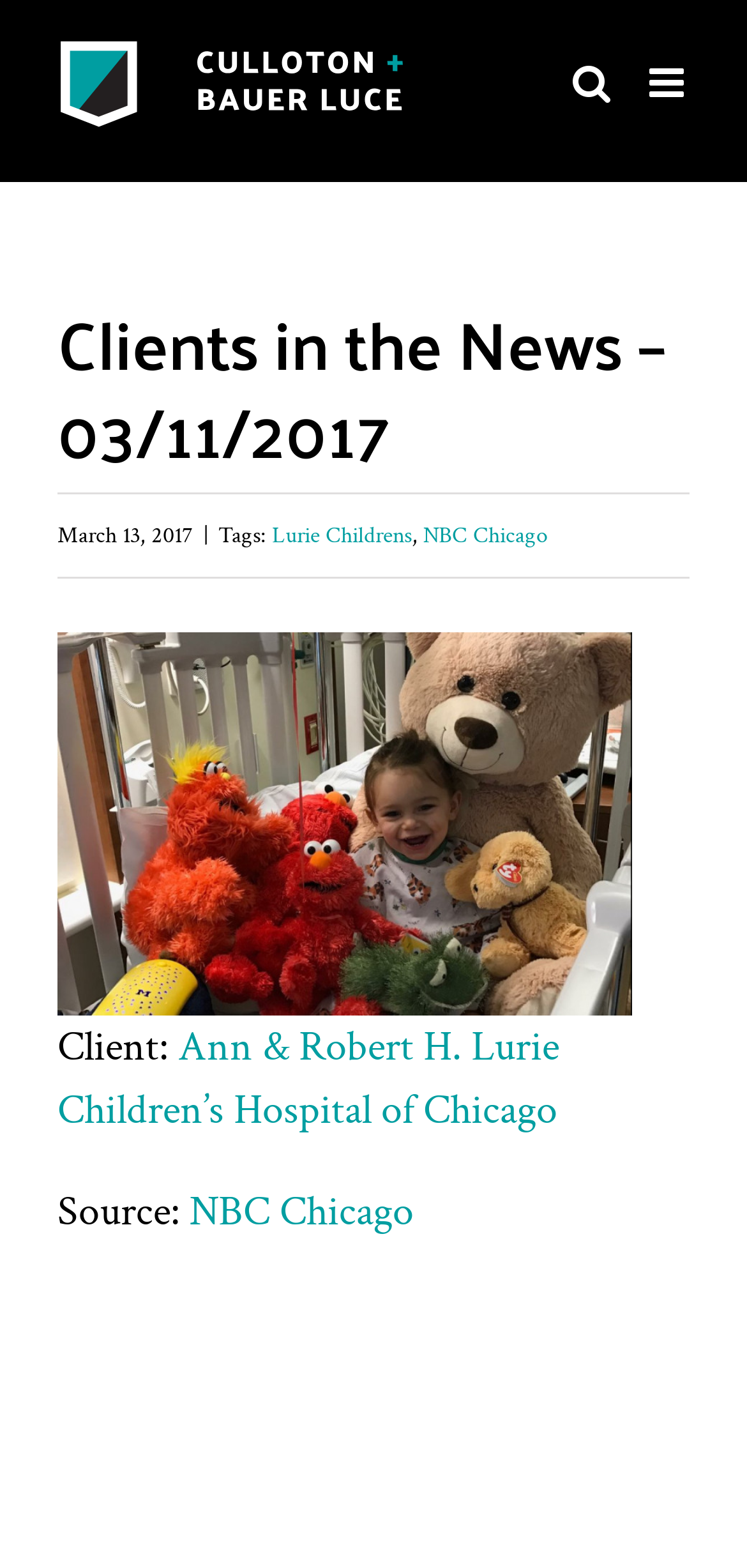What is the purpose of the ' Go to Top' link?
Please provide a full and detailed response to the question.

I found the link ' Go to Top' at the bottom of the page, and based on its location and icon, I inferred that its purpose is to allow users to quickly go back to the top of the page.